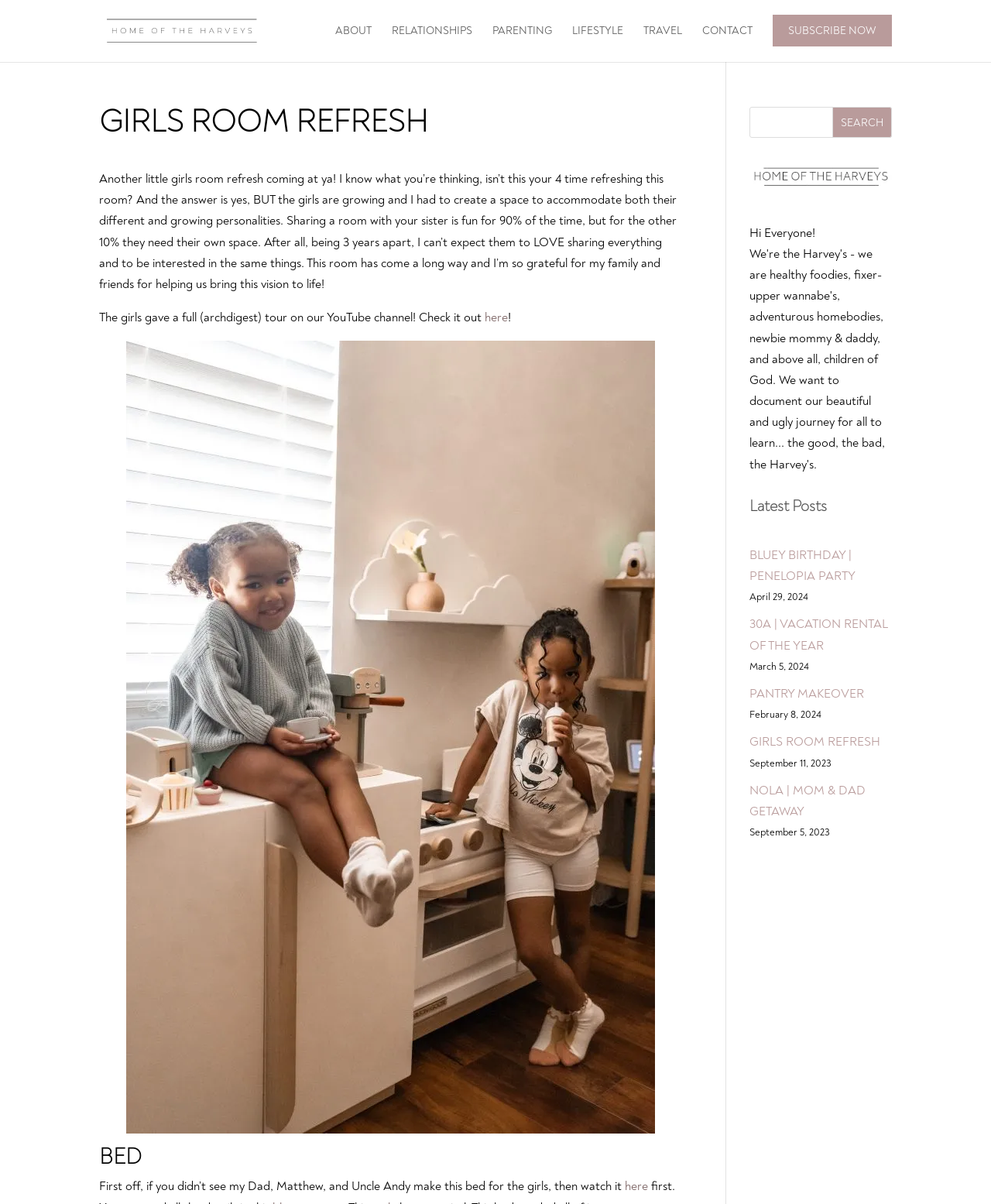Determine the bounding box coordinates of the clickable region to carry out the instruction: "Subscribe now".

[0.78, 0.021, 0.9, 0.051]